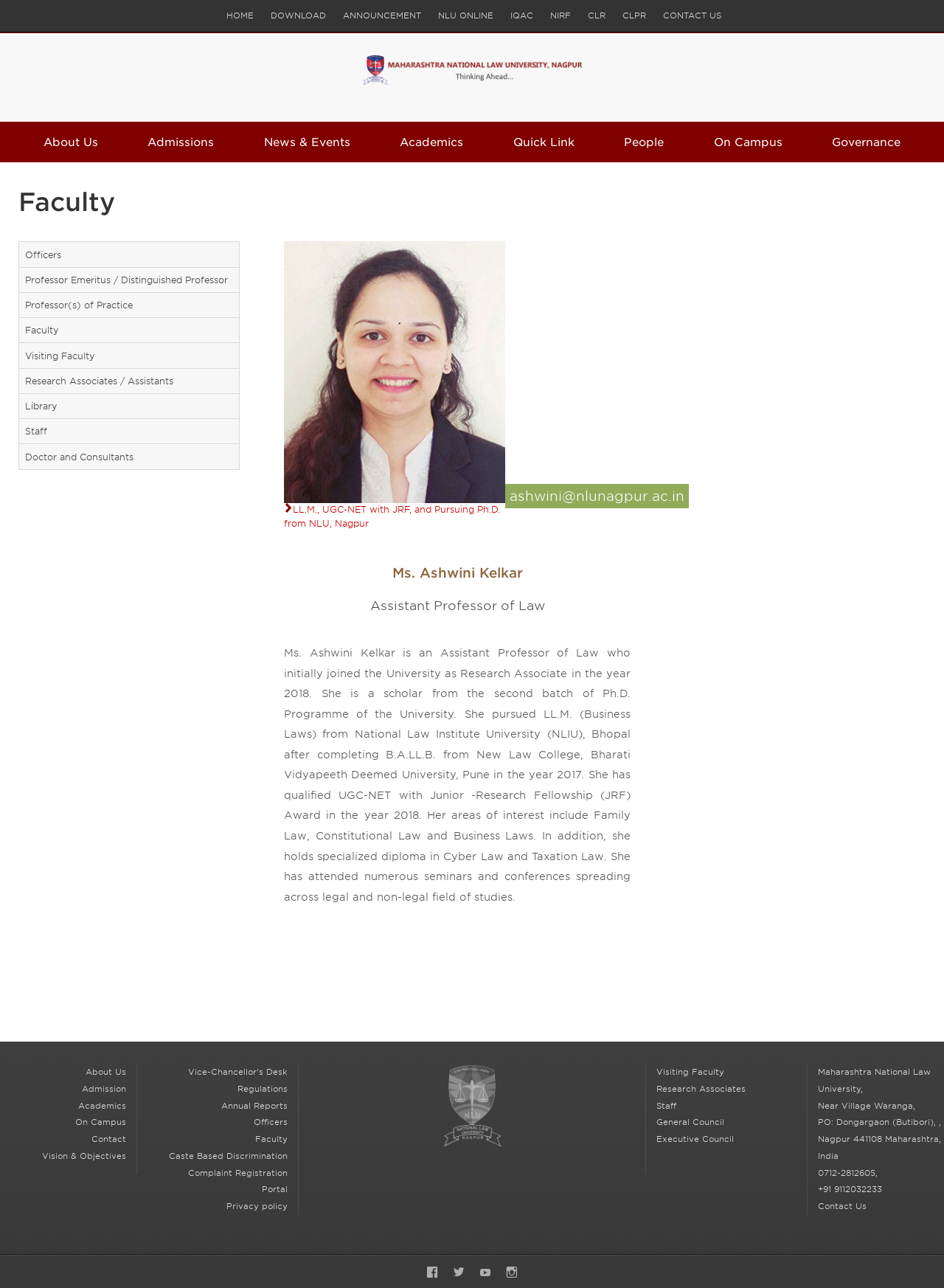What is the name of the university?
Please provide a comprehensive answer based on the details in the screenshot.

I looked at the heading element on the webpage and found that the name of the university is National Law University Nagpur.